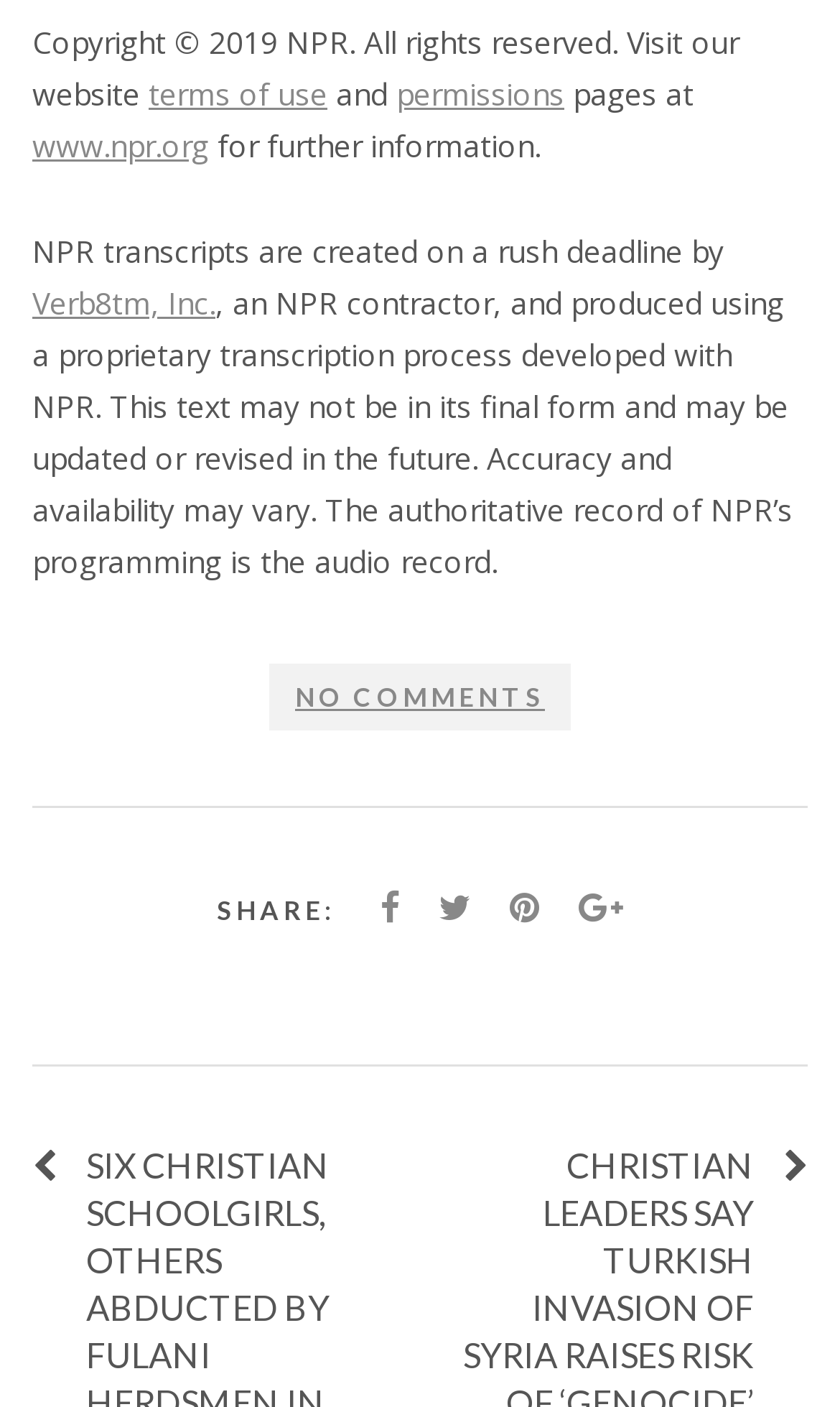Locate the coordinates of the bounding box for the clickable region that fulfills this instruction: "visit NPR website".

[0.038, 0.088, 0.249, 0.117]